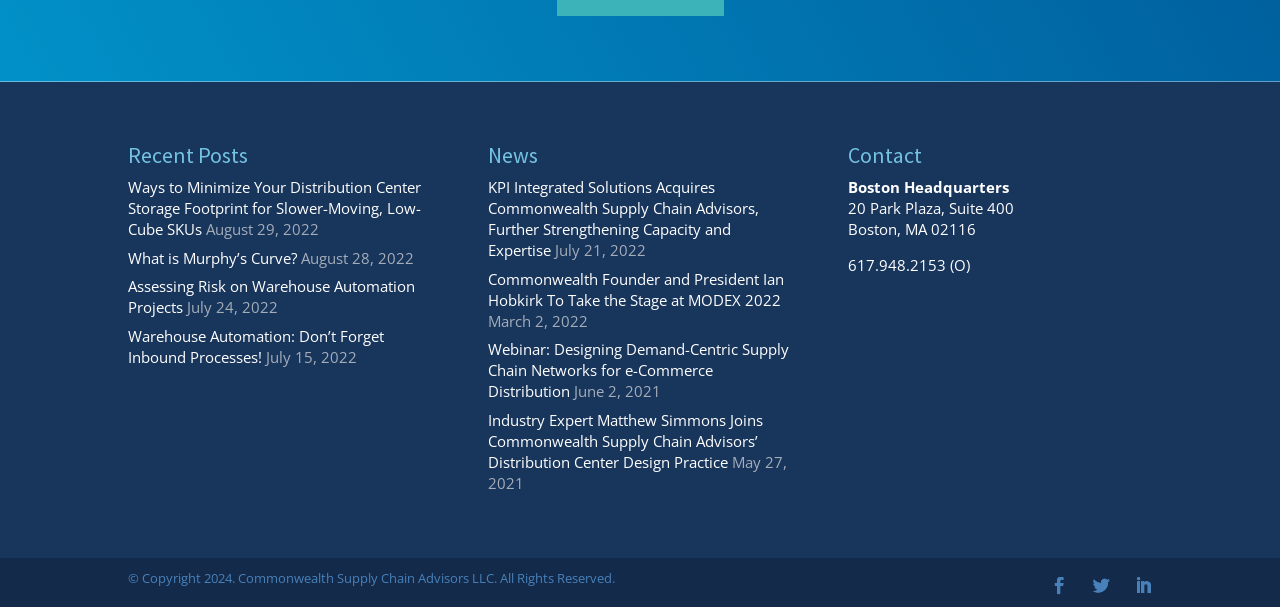Find the bounding box coordinates of the area to click in order to follow the instruction: "View post 'What is Murphy’s Curve?'".

[0.1, 0.408, 0.232, 0.441]